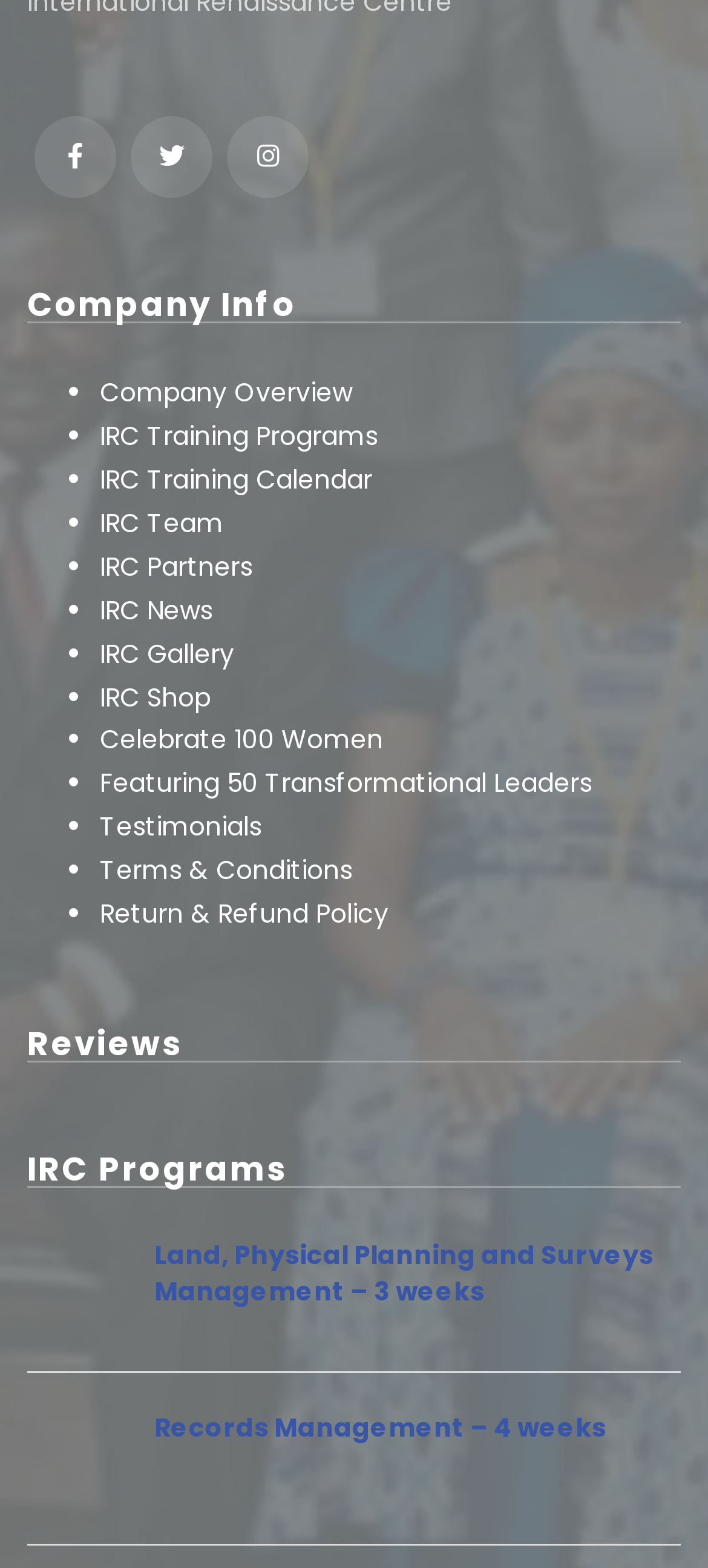Bounding box coordinates are specified in the format (top-left x, top-left y, bottom-right x, bottom-right y). All values are floating point numbers bounded between 0 and 1. Please provide the bounding box coordinate of the region this sentence describes: IRC Training Calendar

[0.141, 0.294, 0.526, 0.317]